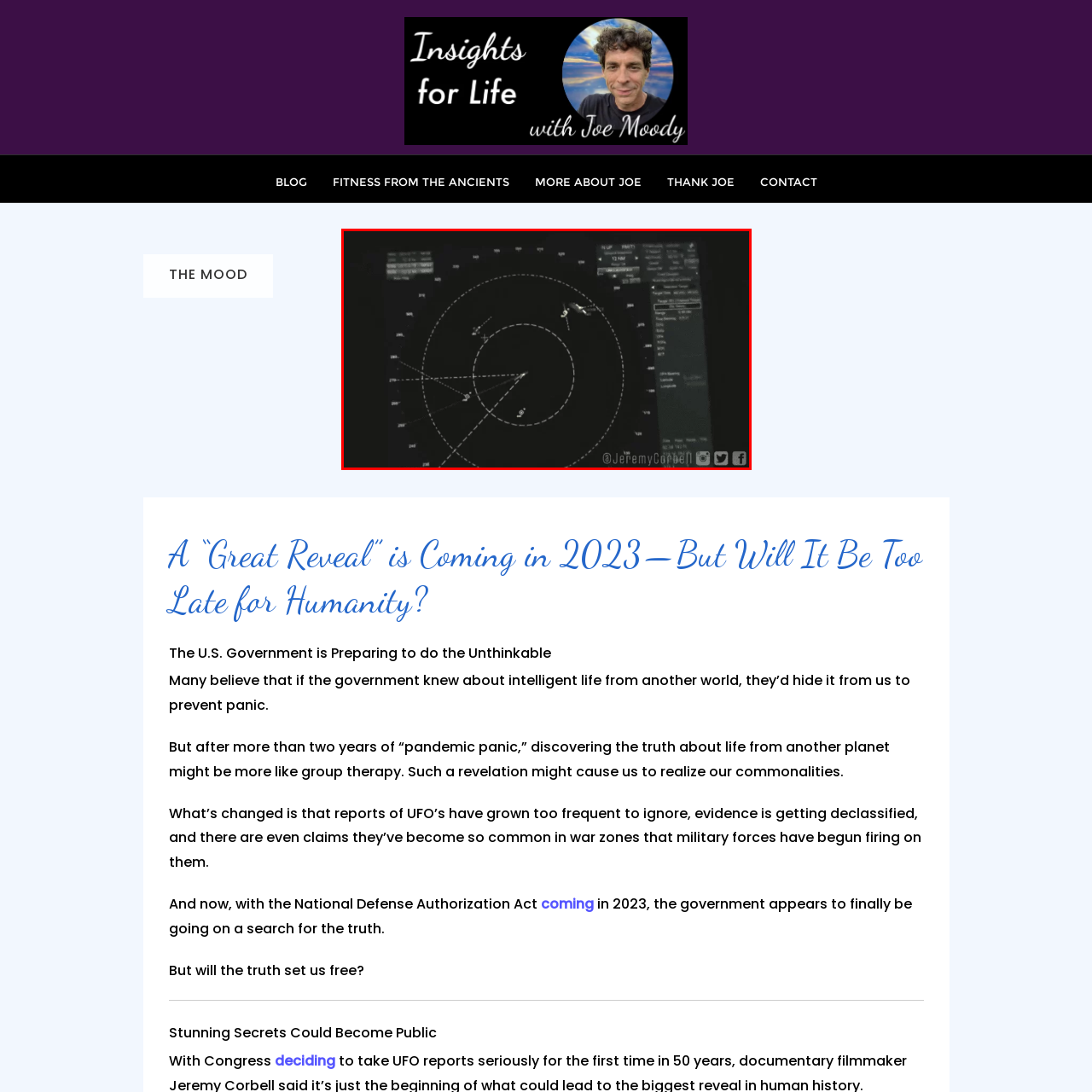Pay attention to the image highlighted by the red border, What type of objects are being tracked on the radar screen? Please give a one-word or short phrase answer.

UFOs